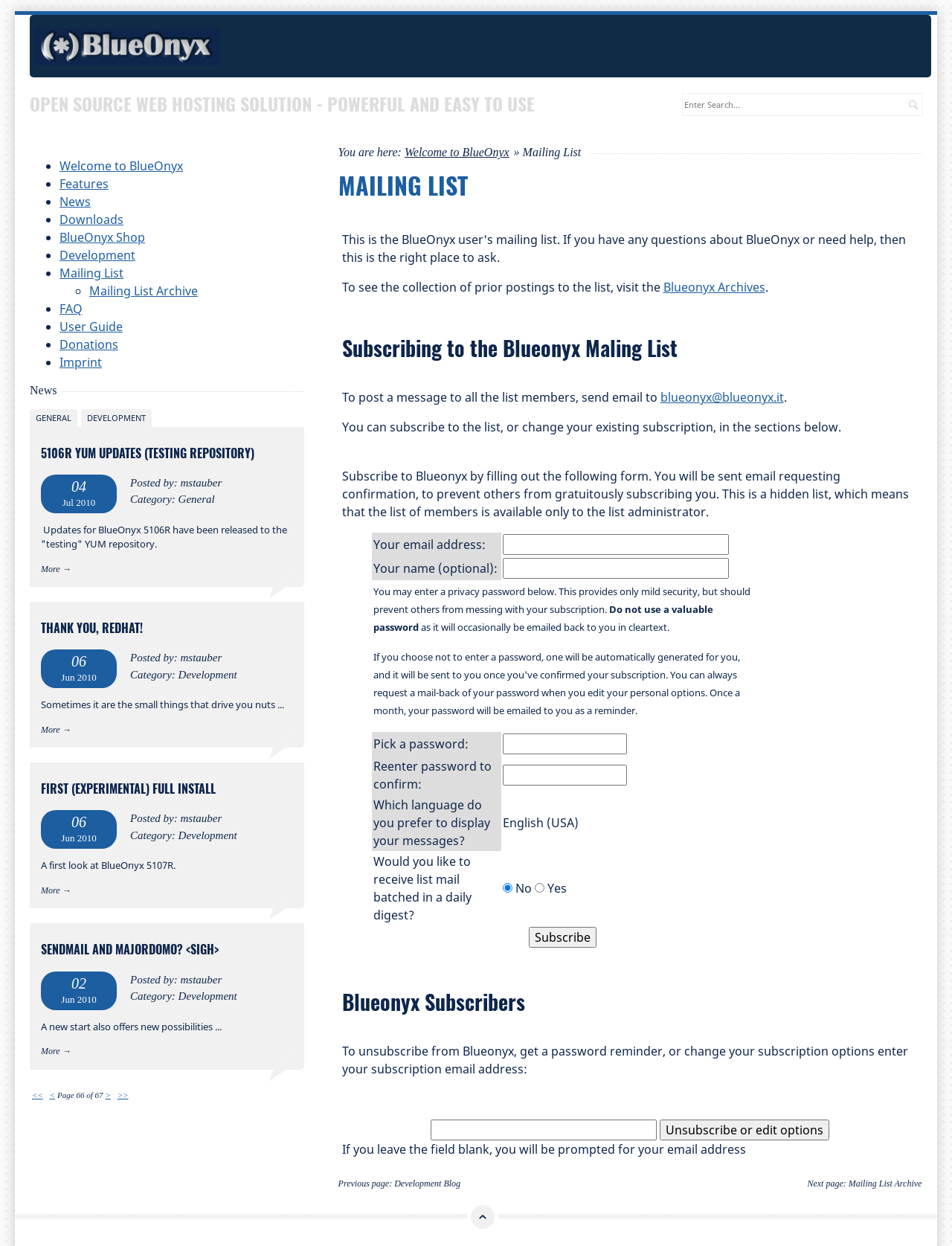Pinpoint the bounding box coordinates of the element you need to click to execute the following instruction: "Unsubscribe or edit options". The bounding box should be represented by four float numbers between 0 and 1, in the format [left, top, right, bottom].

[0.693, 0.898, 0.871, 0.915]